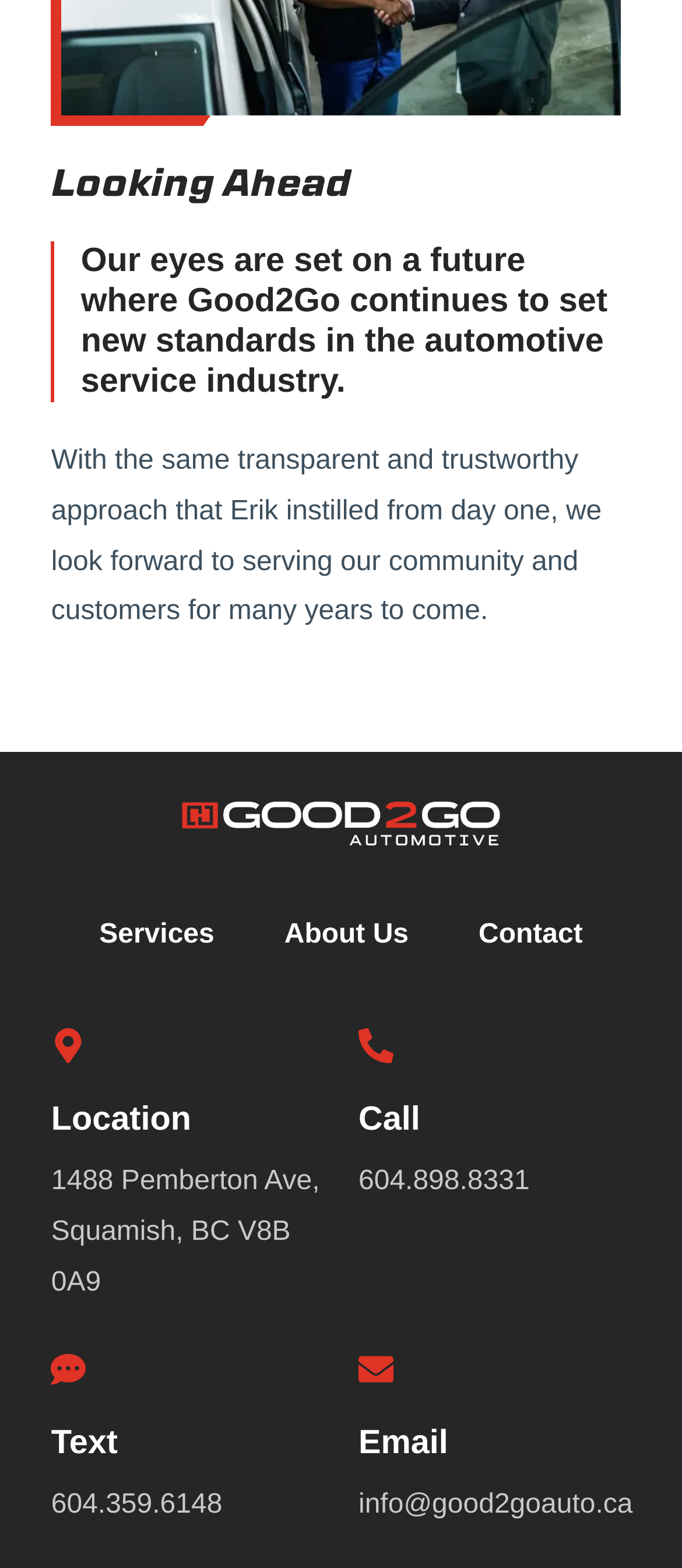How many ways can I contact Good2Go? Examine the screenshot and reply using just one word or a brief phrase.

4 ways